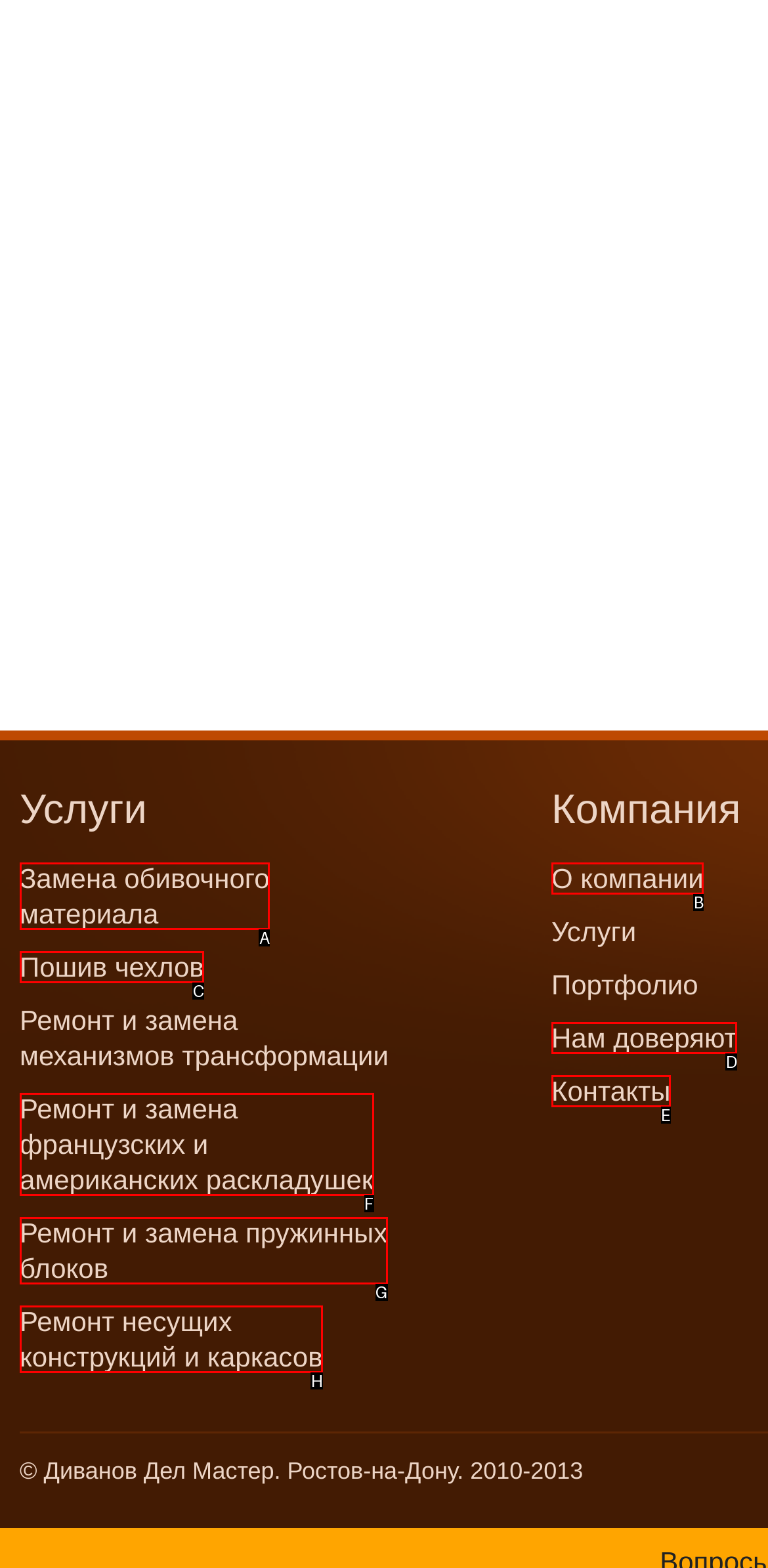Identify which HTML element aligns with the description: О компании
Answer using the letter of the correct choice from the options available.

B